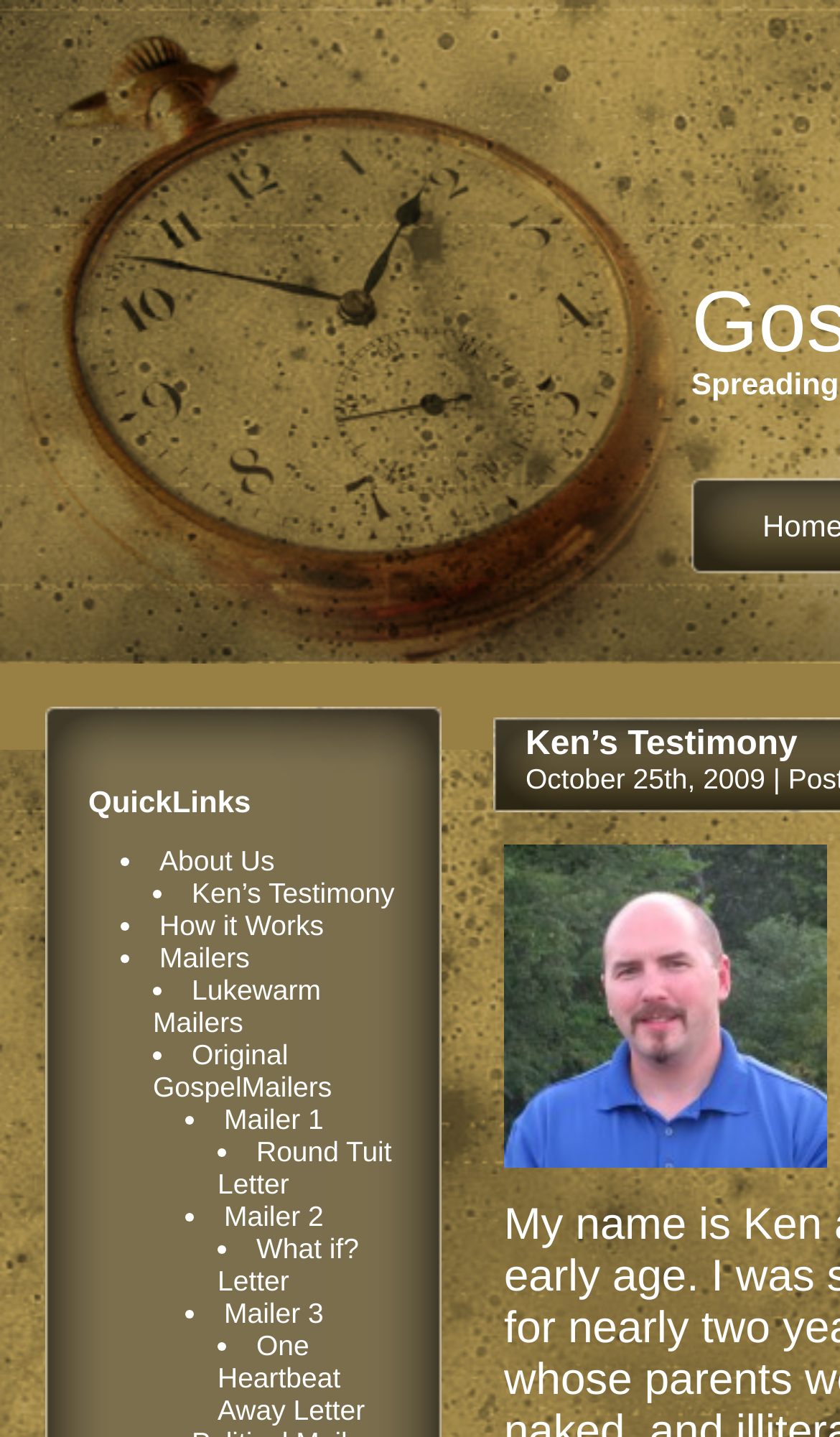Pinpoint the bounding box coordinates of the element that must be clicked to accomplish the following instruction: "learn How it Works". The coordinates should be in the format of four float numbers between 0 and 1, i.e., [left, top, right, bottom].

[0.19, 0.633, 0.385, 0.655]